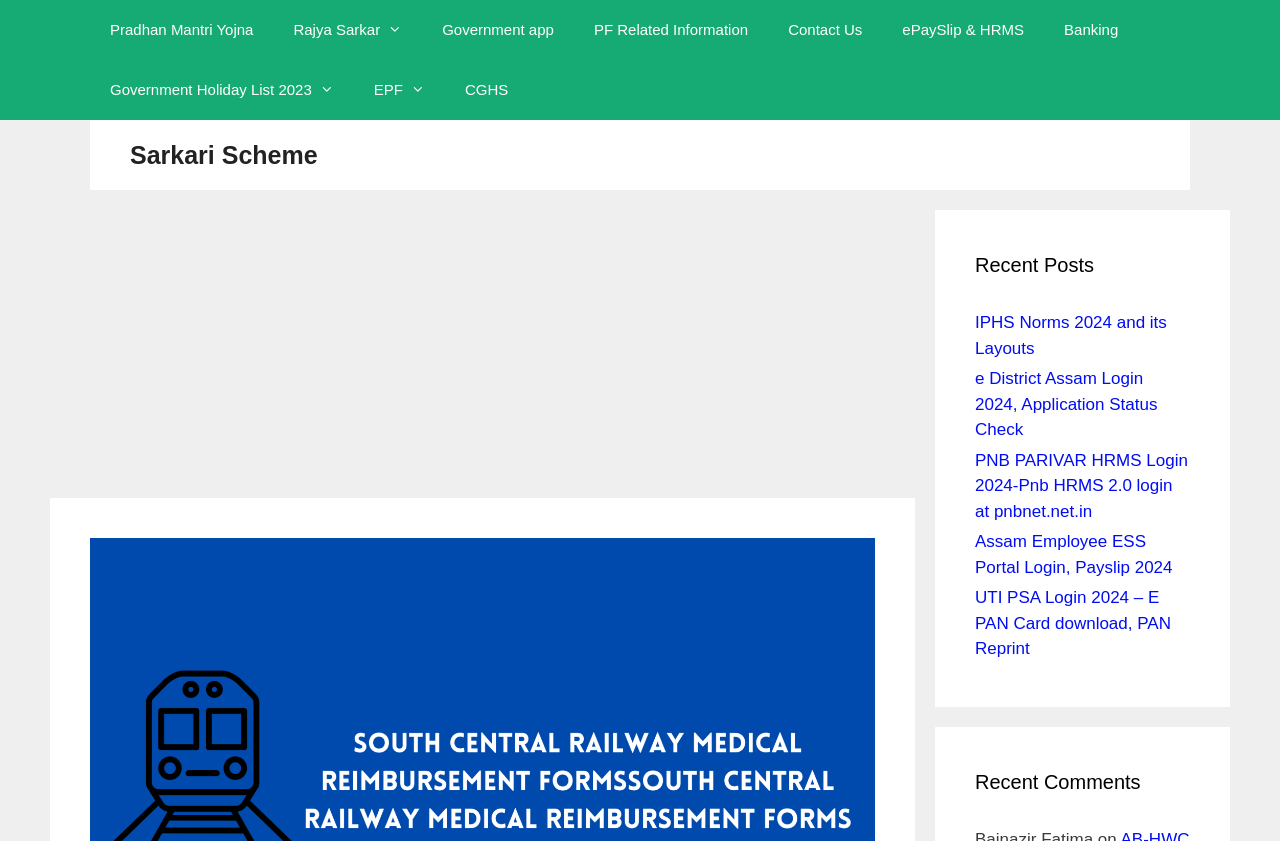Please provide the bounding box coordinates for the element that needs to be clicked to perform the following instruction: "Read IPHS Norms 2024 and its Layouts article". The coordinates should be given as four float numbers between 0 and 1, i.e., [left, top, right, bottom].

[0.762, 0.372, 0.912, 0.425]